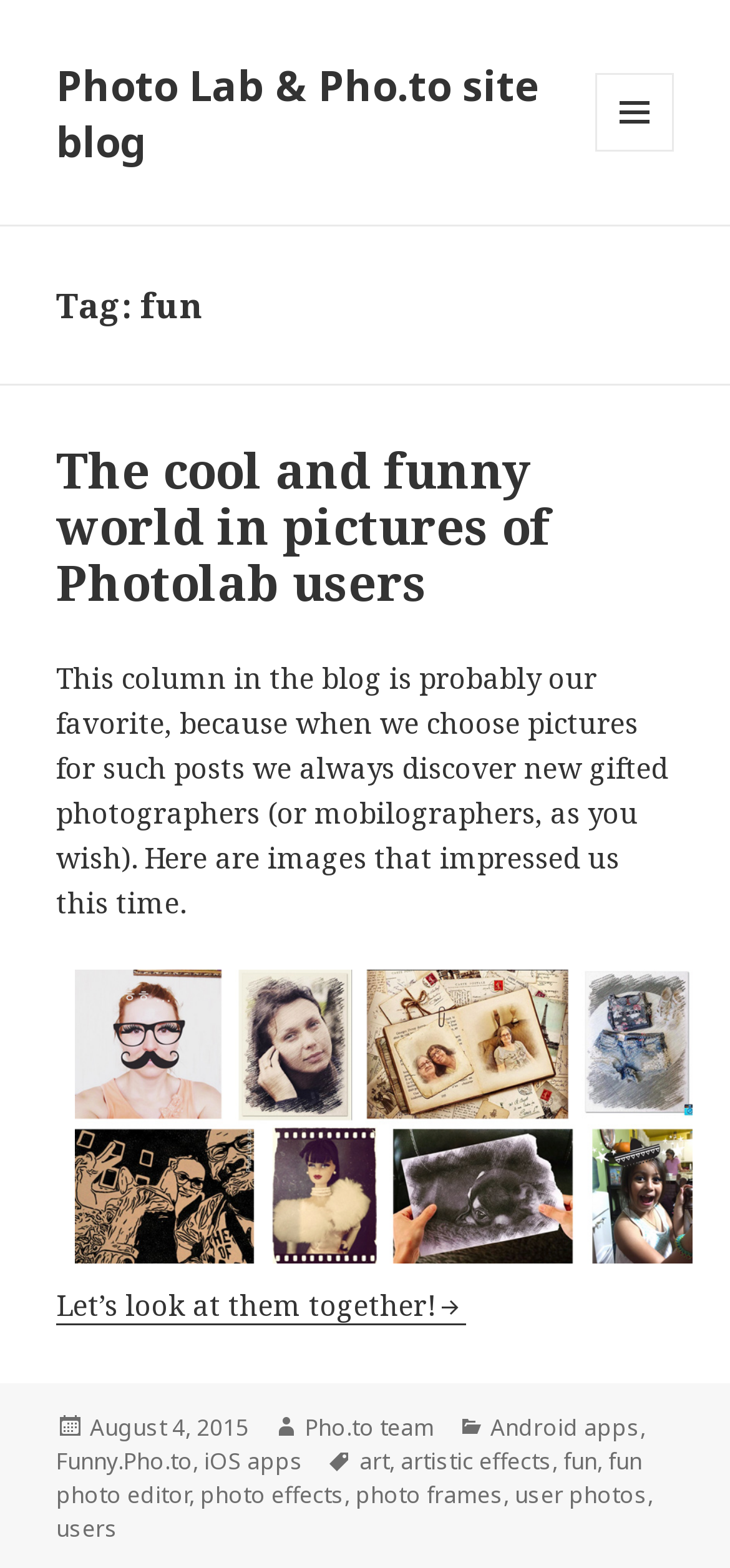What is the tag related to artistic effects?
Could you answer the question in a detailed manner, providing as much information as possible?

One of the tags listed at the bottom of the page is 'artistic effects', which is related to artistic effects in photo editing.